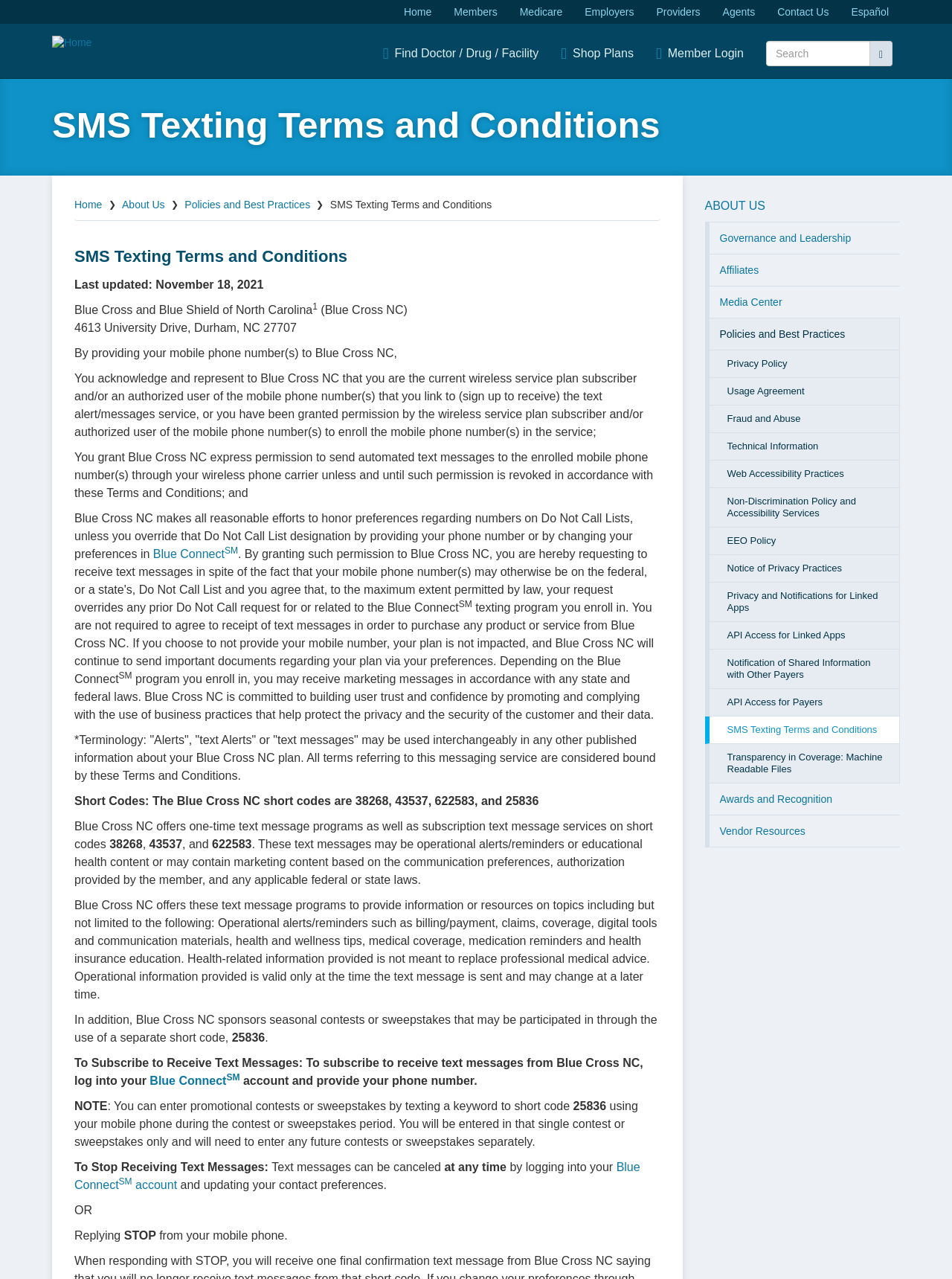Identify the bounding box coordinates of the section that should be clicked to achieve the task described: "View Policies and Best Practices".

[0.194, 0.155, 0.326, 0.165]